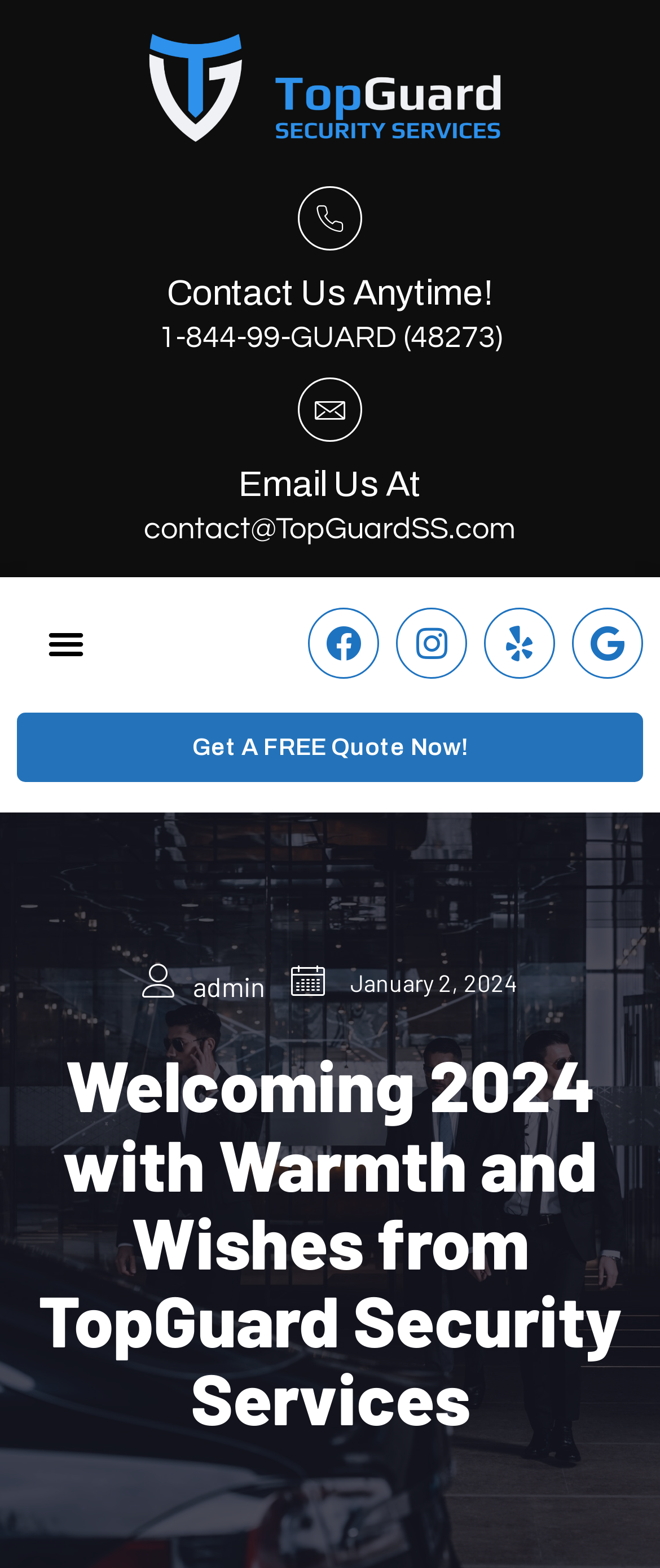Please predict the bounding box coordinates of the element's region where a click is necessary to complete the following instruction: "Visit the Facebook page". The coordinates should be represented by four float numbers between 0 and 1, i.e., [left, top, right, bottom].

[0.467, 0.388, 0.574, 0.433]